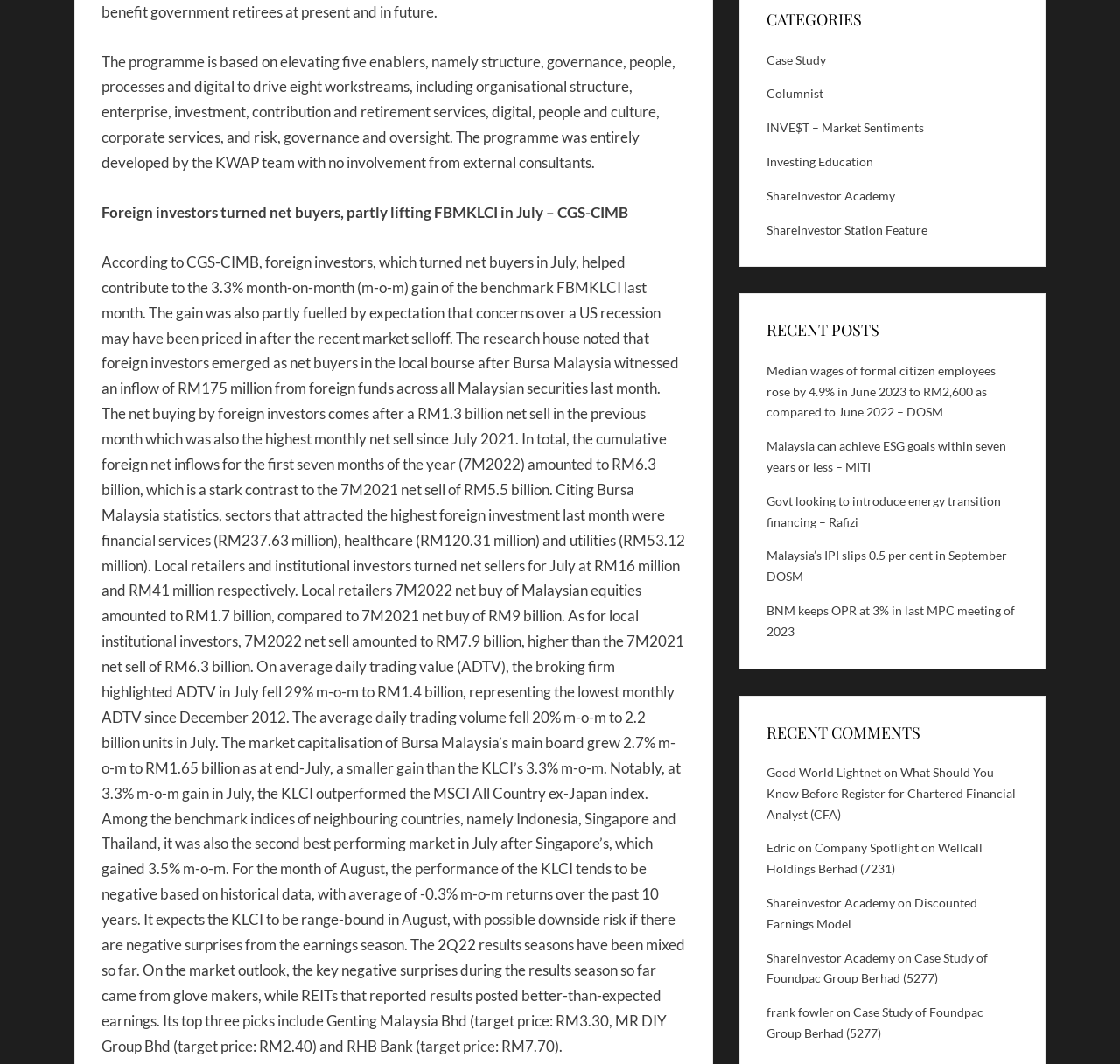Can you find the bounding box coordinates for the element that needs to be clicked to execute this instruction: "Click the 'This article was helpful' button"? The coordinates should be given as four float numbers between 0 and 1, i.e., [left, top, right, bottom].

None